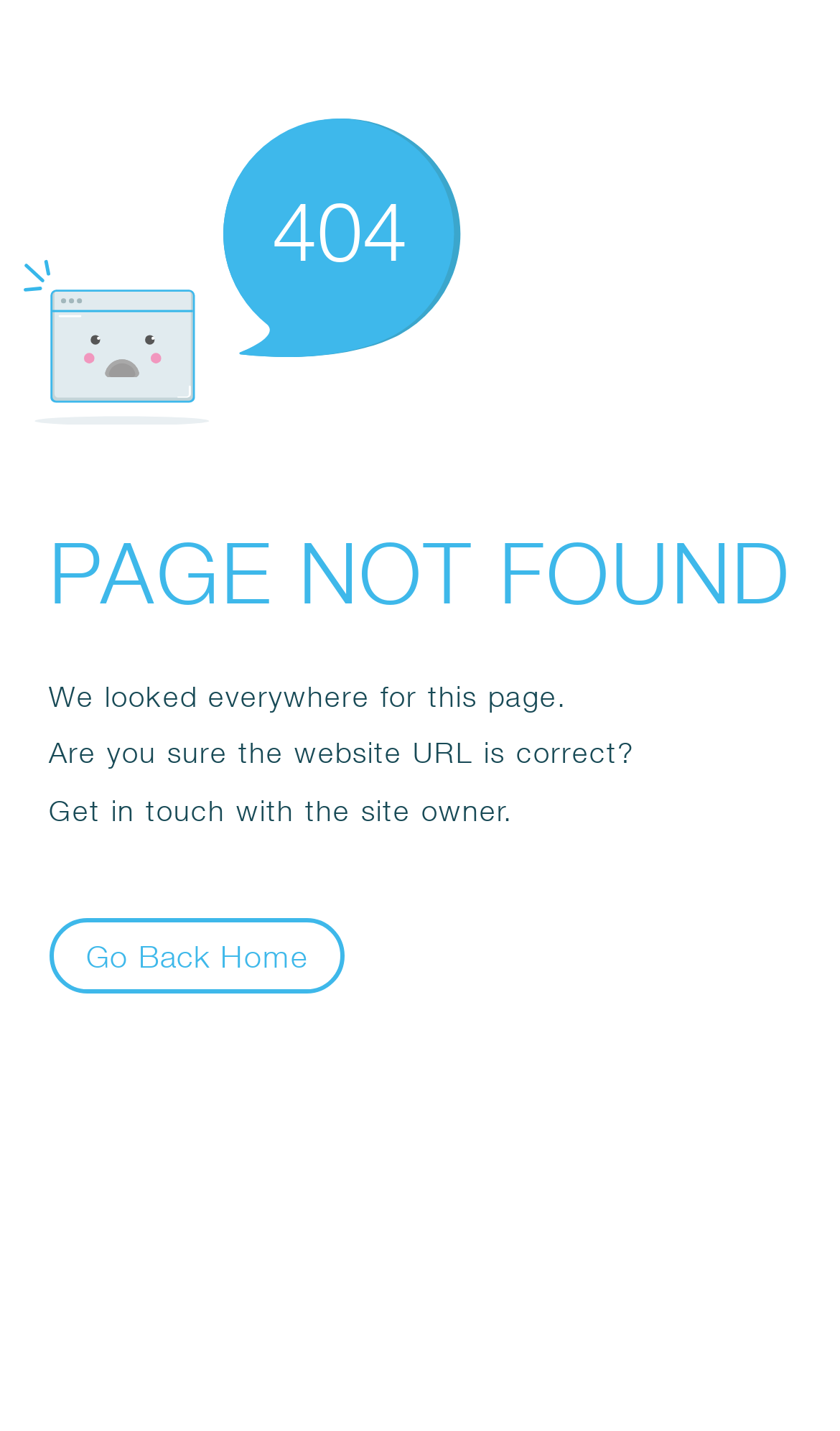By analyzing the image, answer the following question with a detailed response: What is the suggestion provided to the user?

The suggestion is provided as a possible solution to the user, indicating that they can contact the site owner to resolve the issue, and it is displayed in a smaller font size compared to the main message.